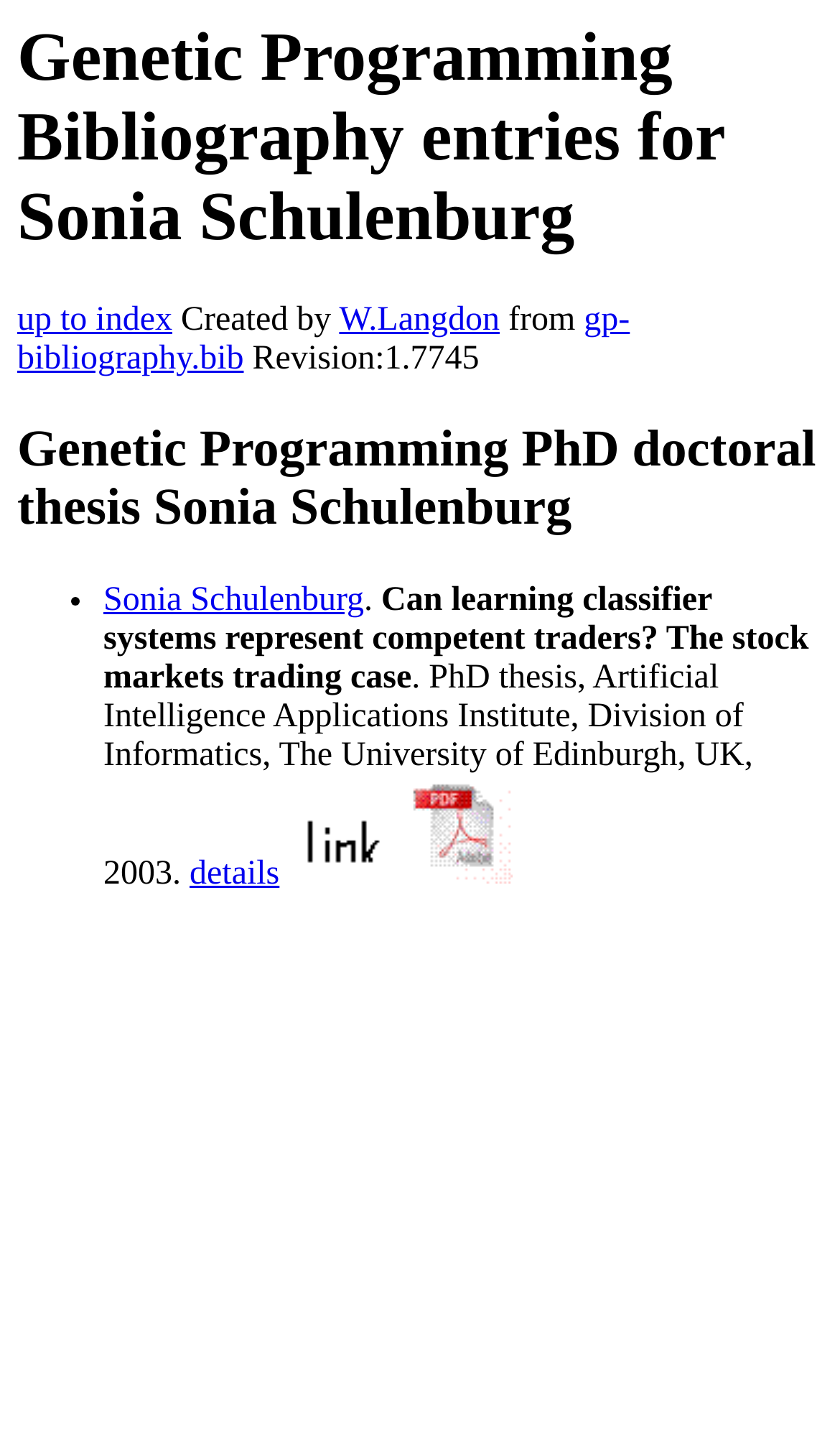Determine the bounding box for the HTML element described here: "up to index". The coordinates should be given as [left, top, right, bottom] with each number being a float between 0 and 1.

[0.021, 0.212, 0.205, 0.237]